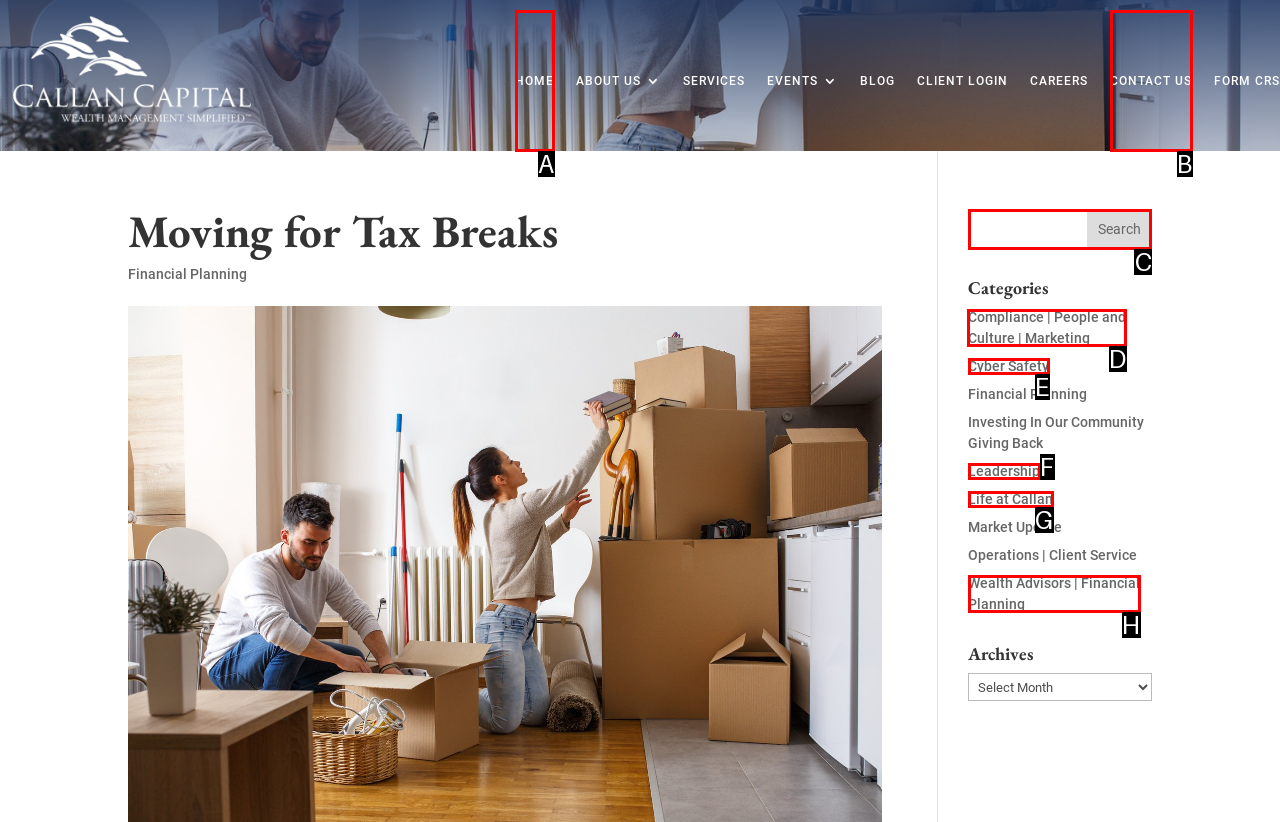Which UI element should be clicked to perform the following task: Select a category from the list? Answer with the corresponding letter from the choices.

D